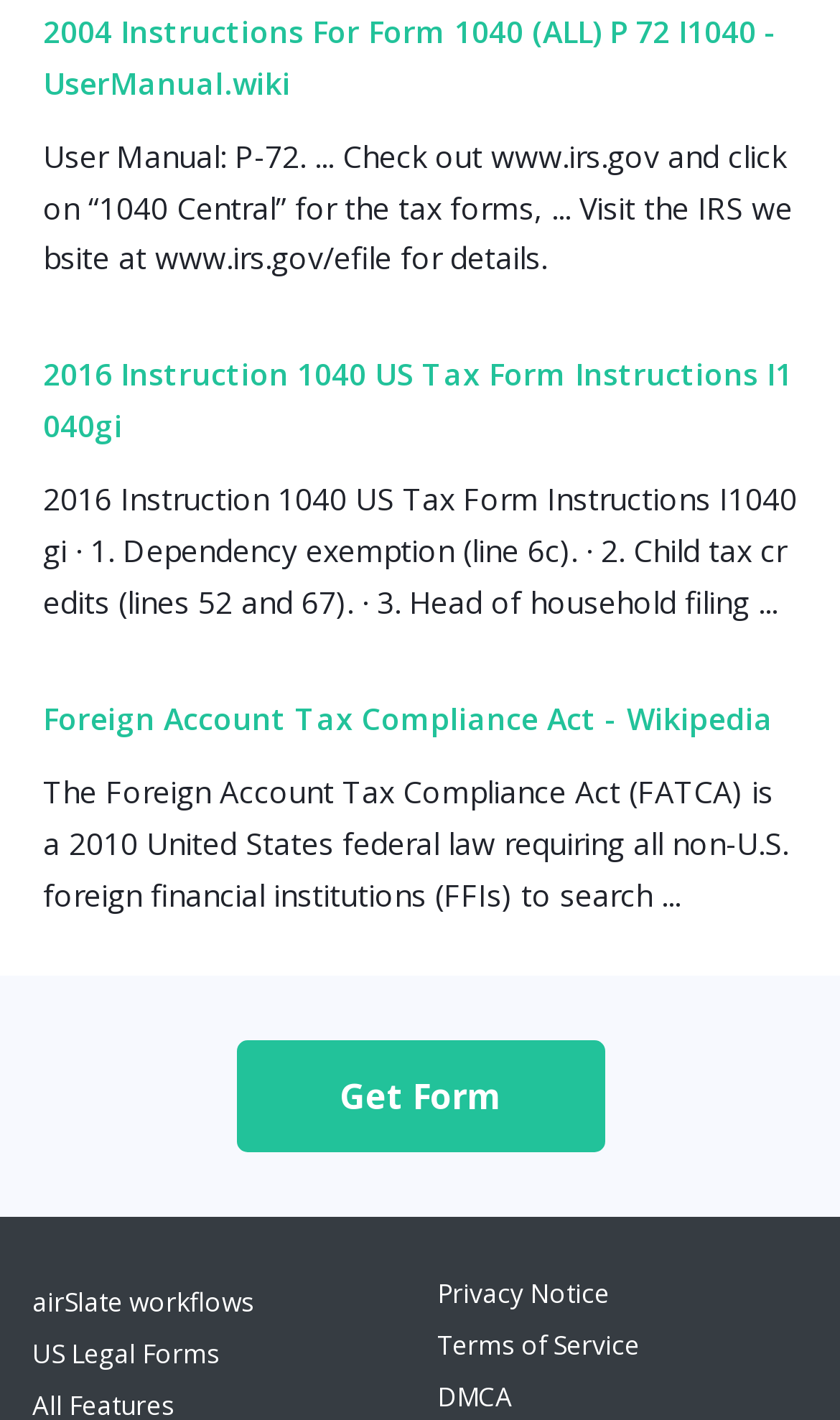Answer in one word or a short phrase: 
How many links are on the webpage?

5